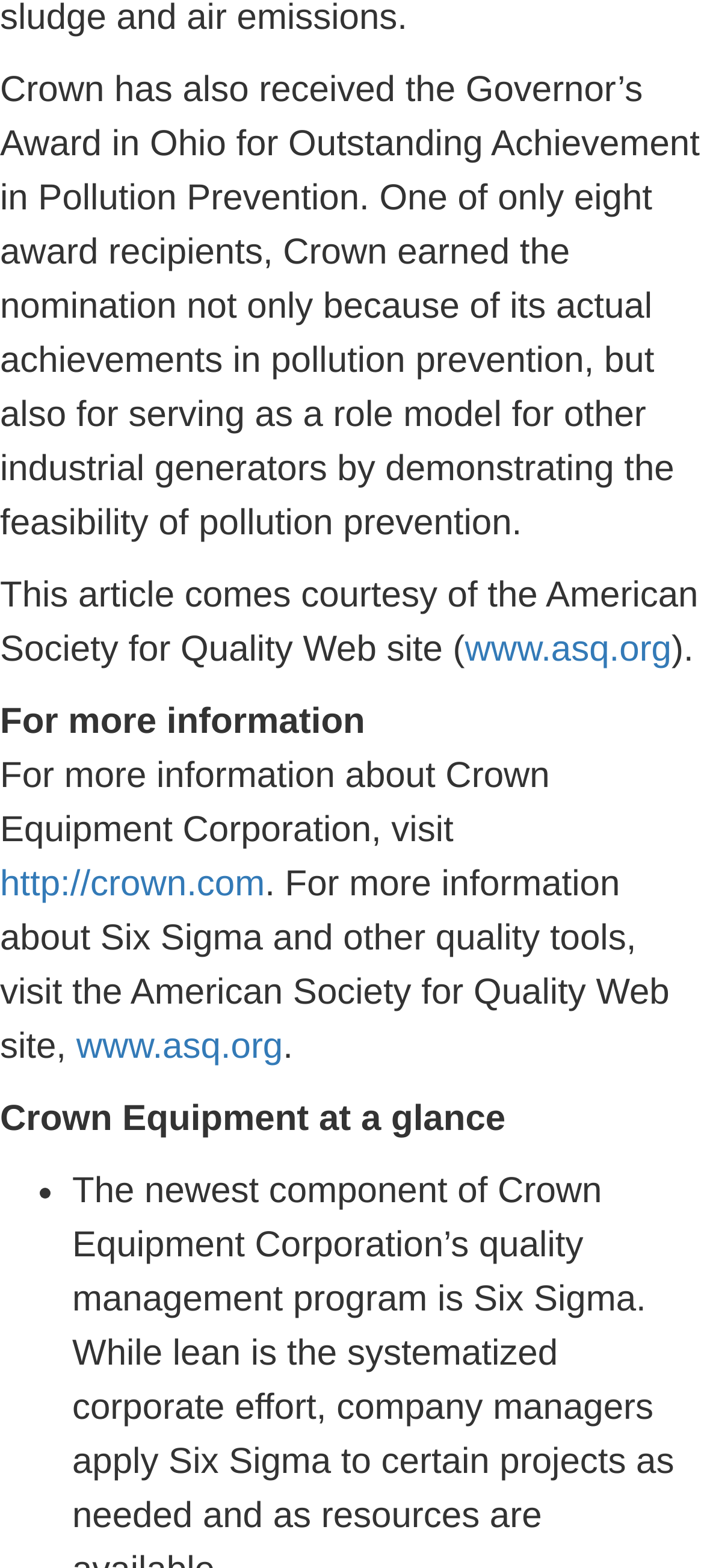What is the name of the company being described?
Based on the screenshot, answer the question with a single word or phrase.

Crown Equipment Corporation